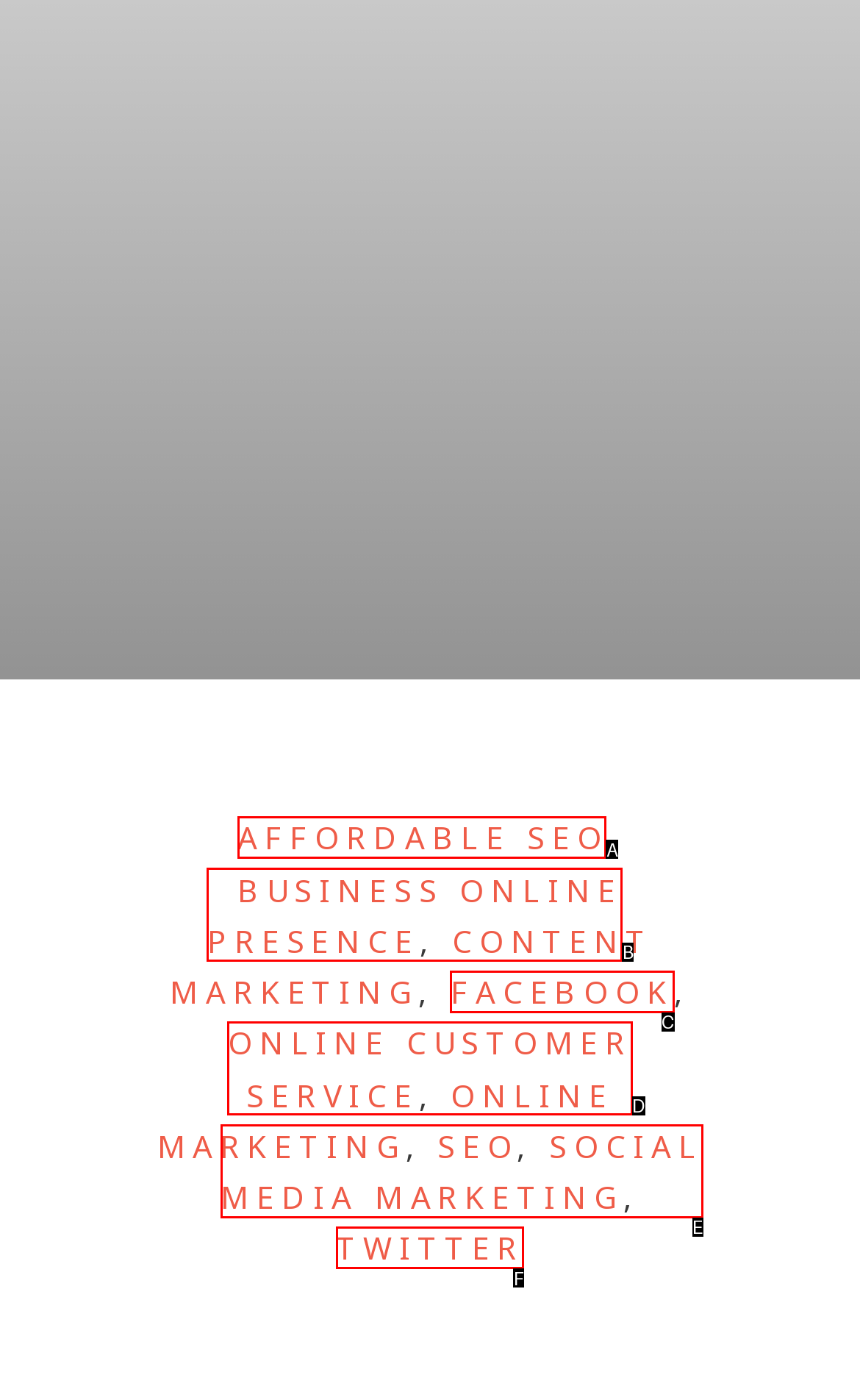From the given choices, identify the element that matches: Social media marketing
Answer with the letter of the selected option.

E